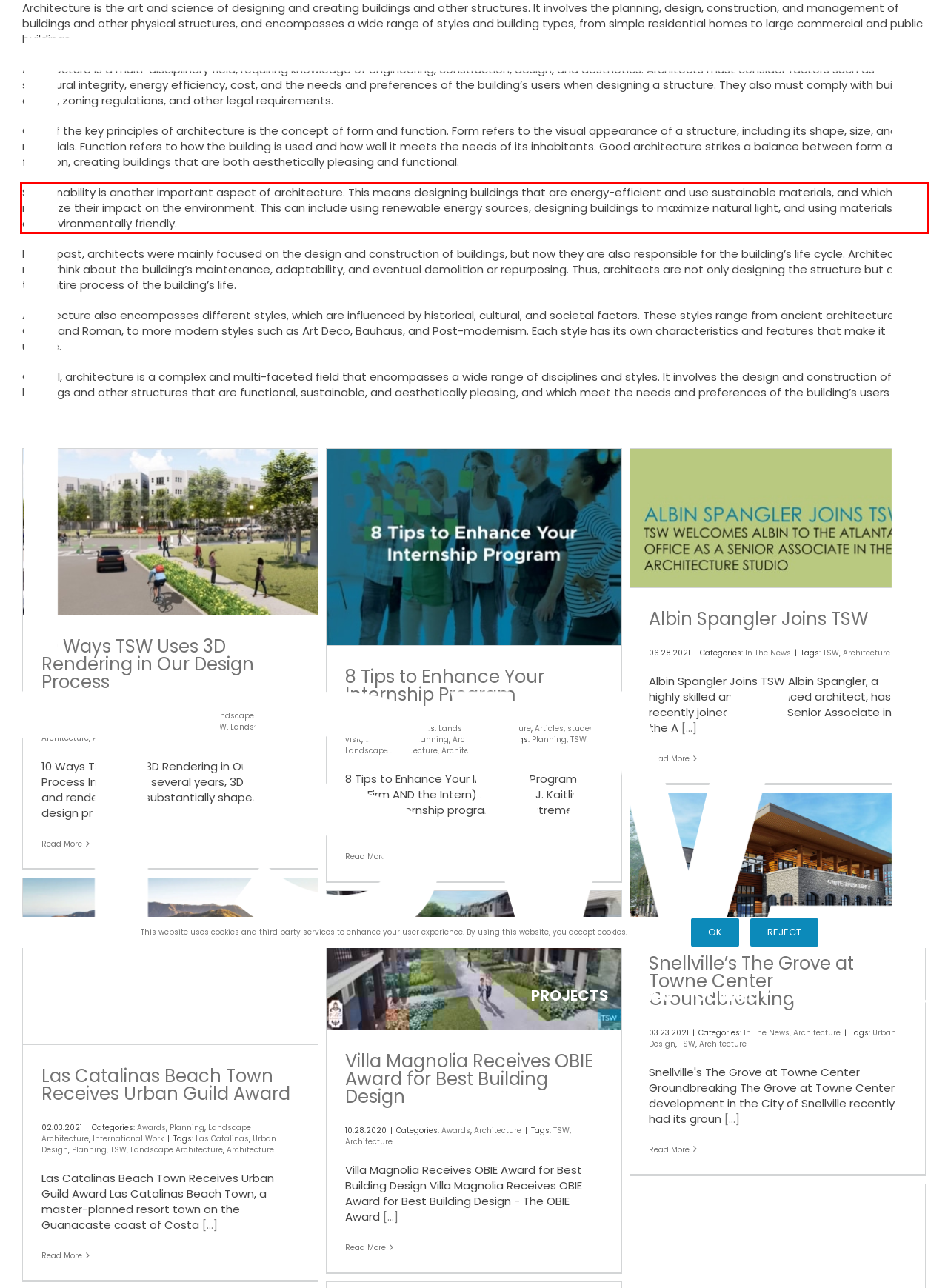Identify the red bounding box in the webpage screenshot and perform OCR to generate the text content enclosed.

Sustainability is another important aspect of architecture. This means designing buildings that are energy-efficient and use sustainable materials, and which minimize their impact on the environment. This can include using renewable energy sources, designing buildings to maximize natural light, and using materials that are environmentally friendly.